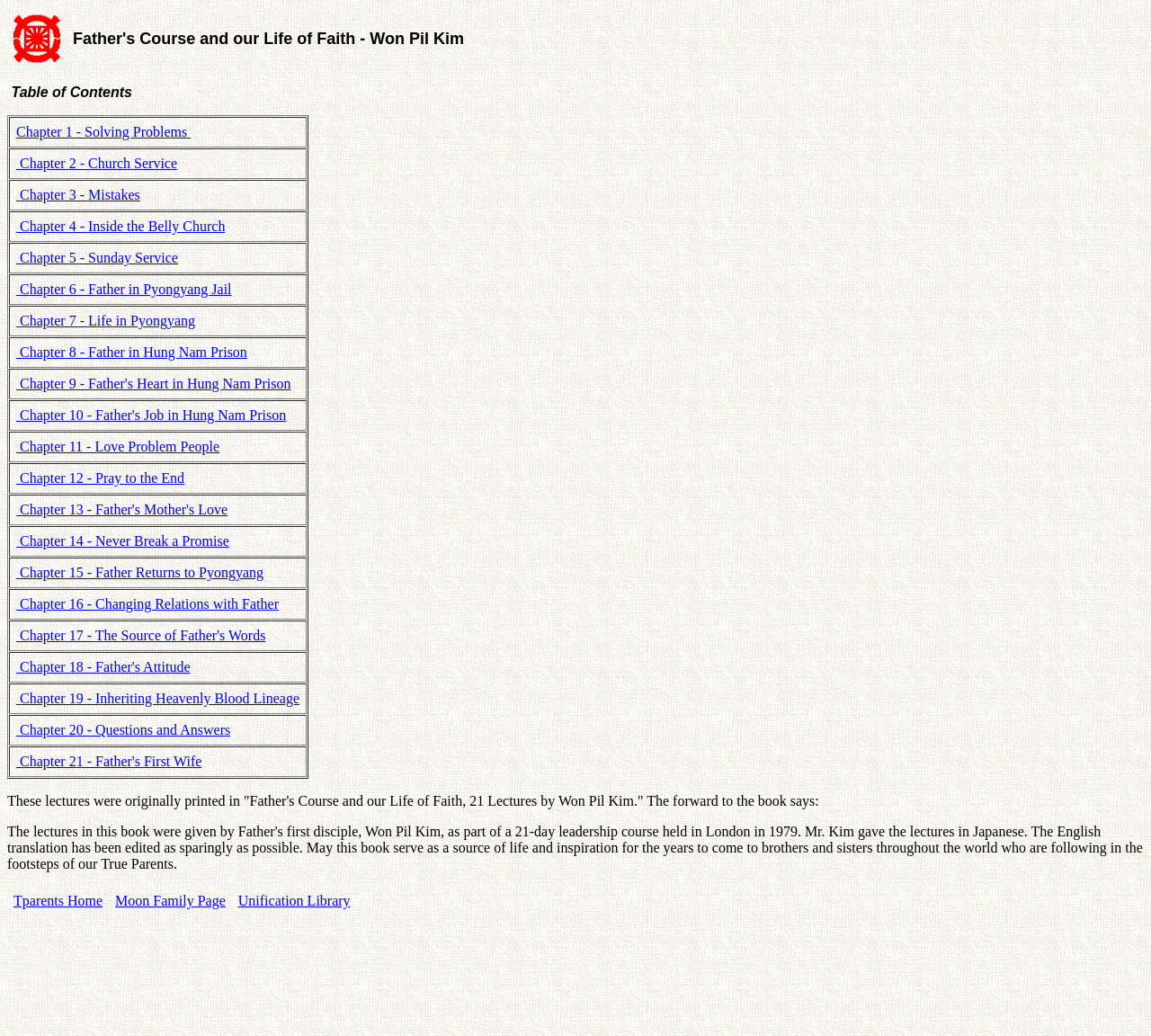Locate the bounding box coordinates of the UI element described by: "Table of Contents". Provide the coordinates as four float numbers between 0 and 1, formatted as [left, top, right, bottom].

[0.006, 0.082, 0.115, 0.096]